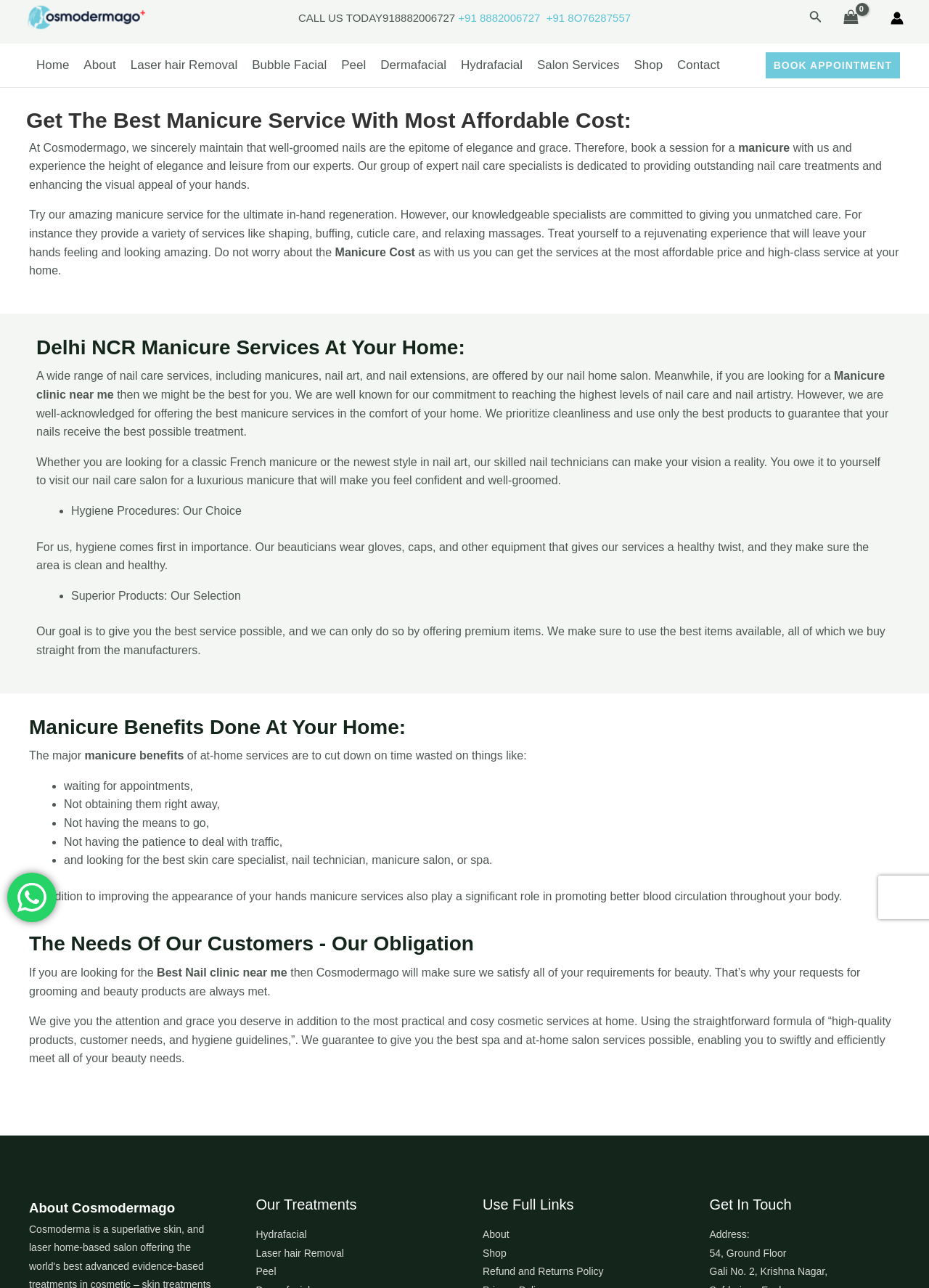What is the goal of Cosmodermago?
Offer a detailed and full explanation in response to the question.

According to the webpage, Cosmodermago's goal is to give the best service possible, and they can only do so by offering premium items and using the best products available.